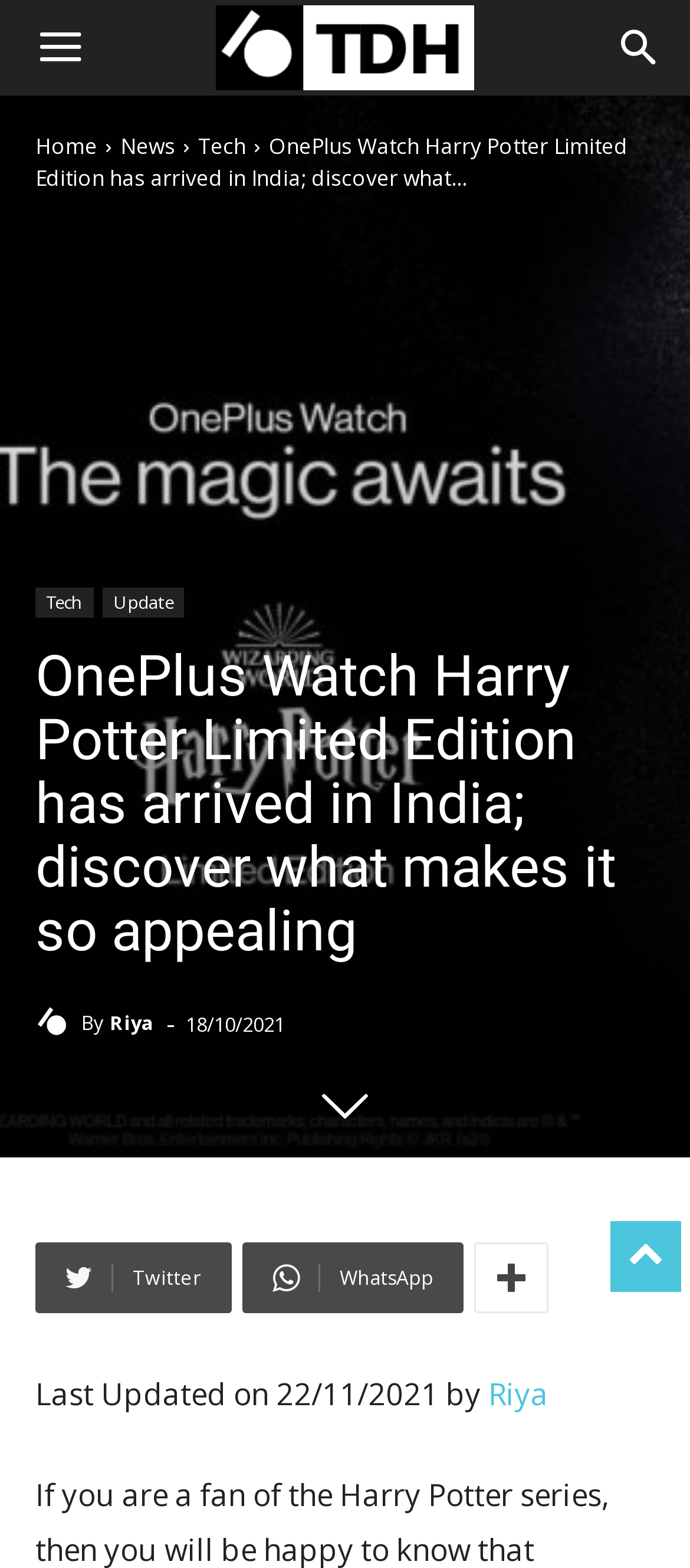What is the date of the last update?
Refer to the screenshot and deliver a thorough answer to the question presented.

I found the last update date by looking at the text 'Last Updated on 22/11/2021 by' which is located at the bottom of the webpage.